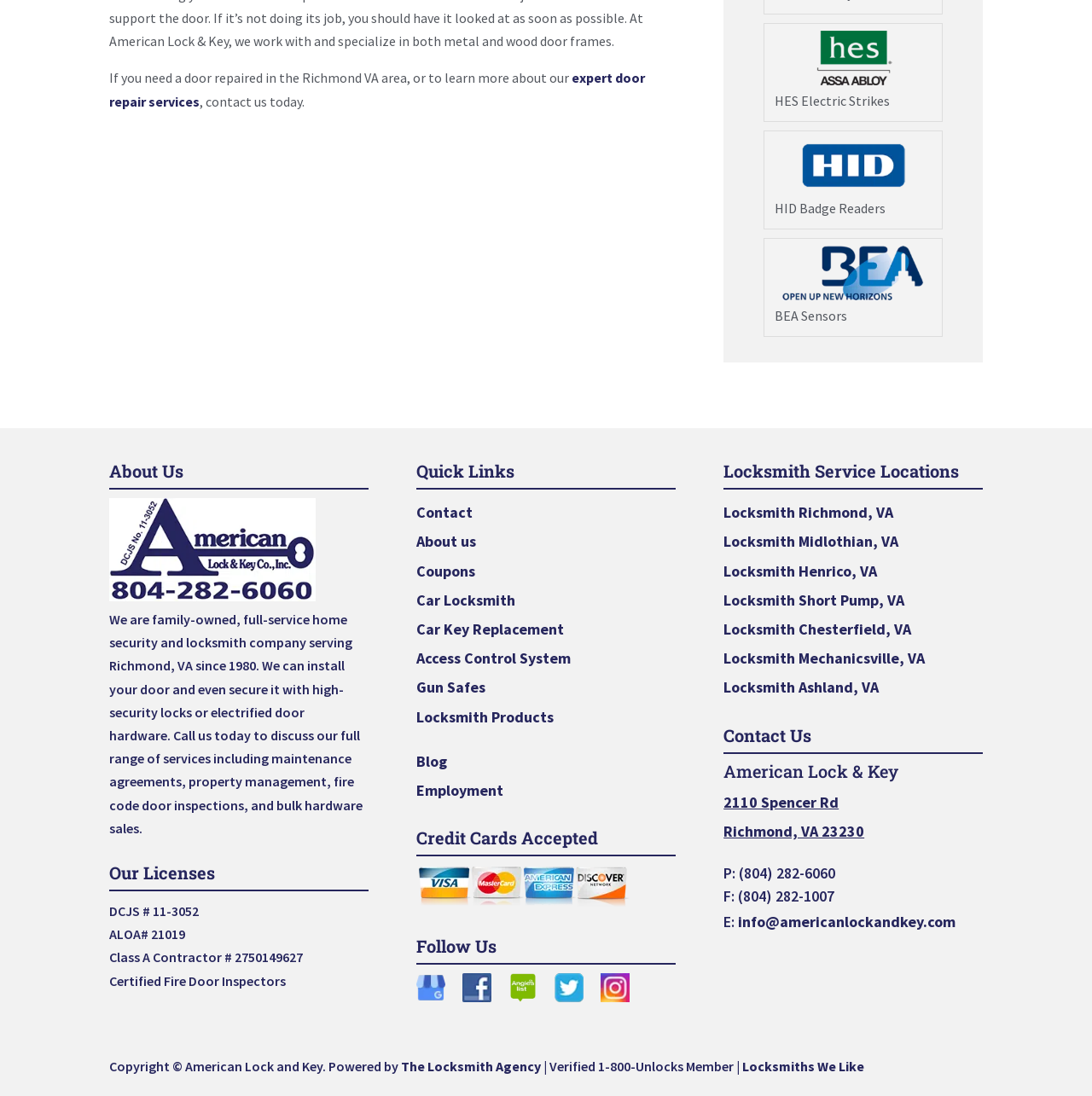Bounding box coordinates are to be given in the format (top-left x, top-left y, bottom-right x, bottom-right y). All values must be floating point numbers between 0 and 1. Provide the bounding box coordinate for the UI element described as: About us

[0.381, 0.485, 0.436, 0.503]